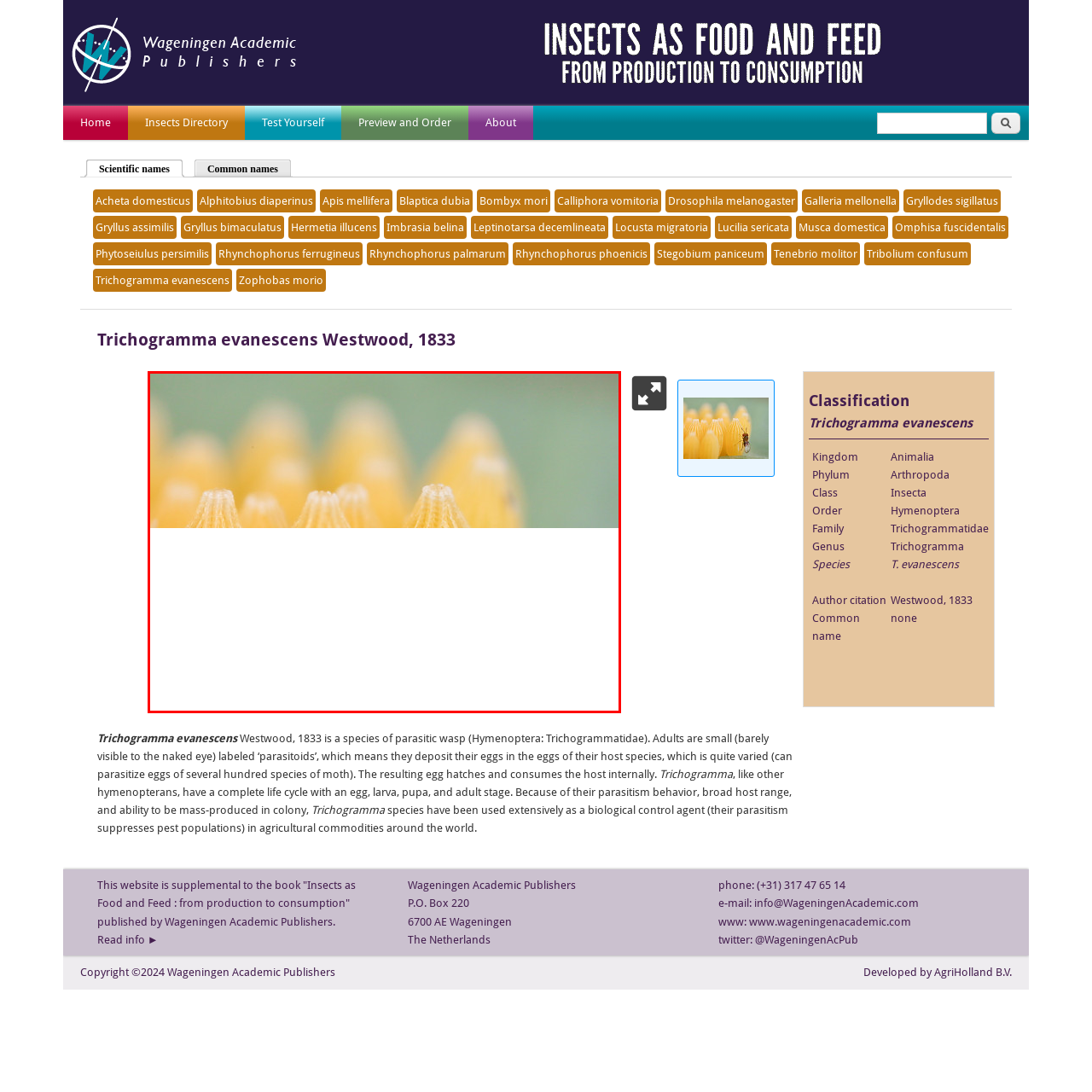Direct your attention to the image within the red boundary and answer the question with a single word or phrase:
What is the purpose of Trichogramma evanescens?

Biological pest control